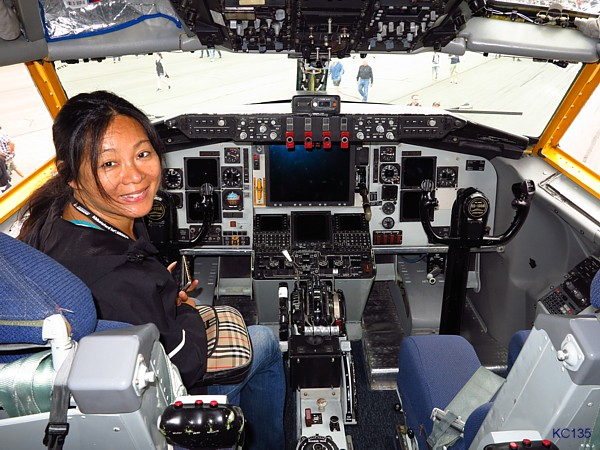Detail the scene shown in the image extensively.

The image features a warm and inviting scene inside an aircraft cockpit, showcasing a smiling woman seated in the pilot's seat. She is wearing a black jacket and has long dark hair. The cockpit is equipped with an array of modern flight instruments and displays, featuring various buttons, screens, and controls that highlight the sophisticated technology used in aviation. Panel lights and dials are prominently featured, creating a sense of authenticity and excitement about flying. In the background, the hustle and bustle of an airshow can be seen through the cockpit window, with people milling about outside, adding context to the setting. This image captures a moment of connection and enthusiasm for aviation, reflecting the joyful experience of being up close with the intricacies of flying an aircraft.